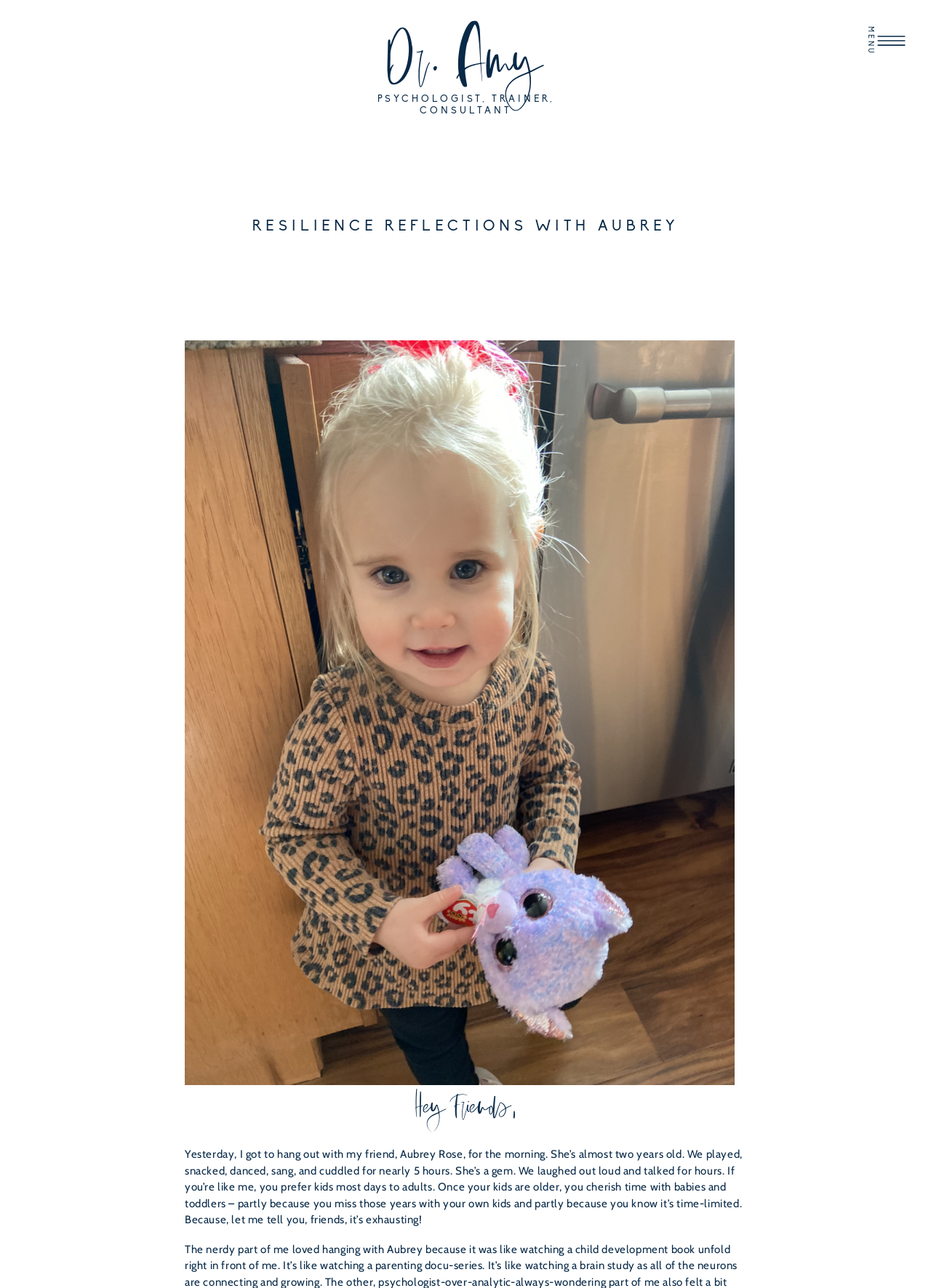Explain the features and main sections of the webpage comprehensively.

The webpage is about Dr. Amy, a psychologist, trainer, and consultant, and her reflections on resilience. At the top right corner, there is a link with an image, and next to it, a "MENU" link with a heading. Below these elements, there is a heading that describes Dr. Amy's profession. 

On the left side, there is a link with a heading "Dr. Amy", and on the right side of it, there is a heading "RESILIENCE REFLECTIONS WITH AUBREY". Below these elements, there is a large figure that takes up most of the page. 

Above the figure, there is a heading "Hey Friends," and below it, a block of text that describes Dr. Amy's experience spending time with her friend Aubrey Rose's two-year-old child. The text is a personal reflection on the joys and exhaustion of spending time with young children.